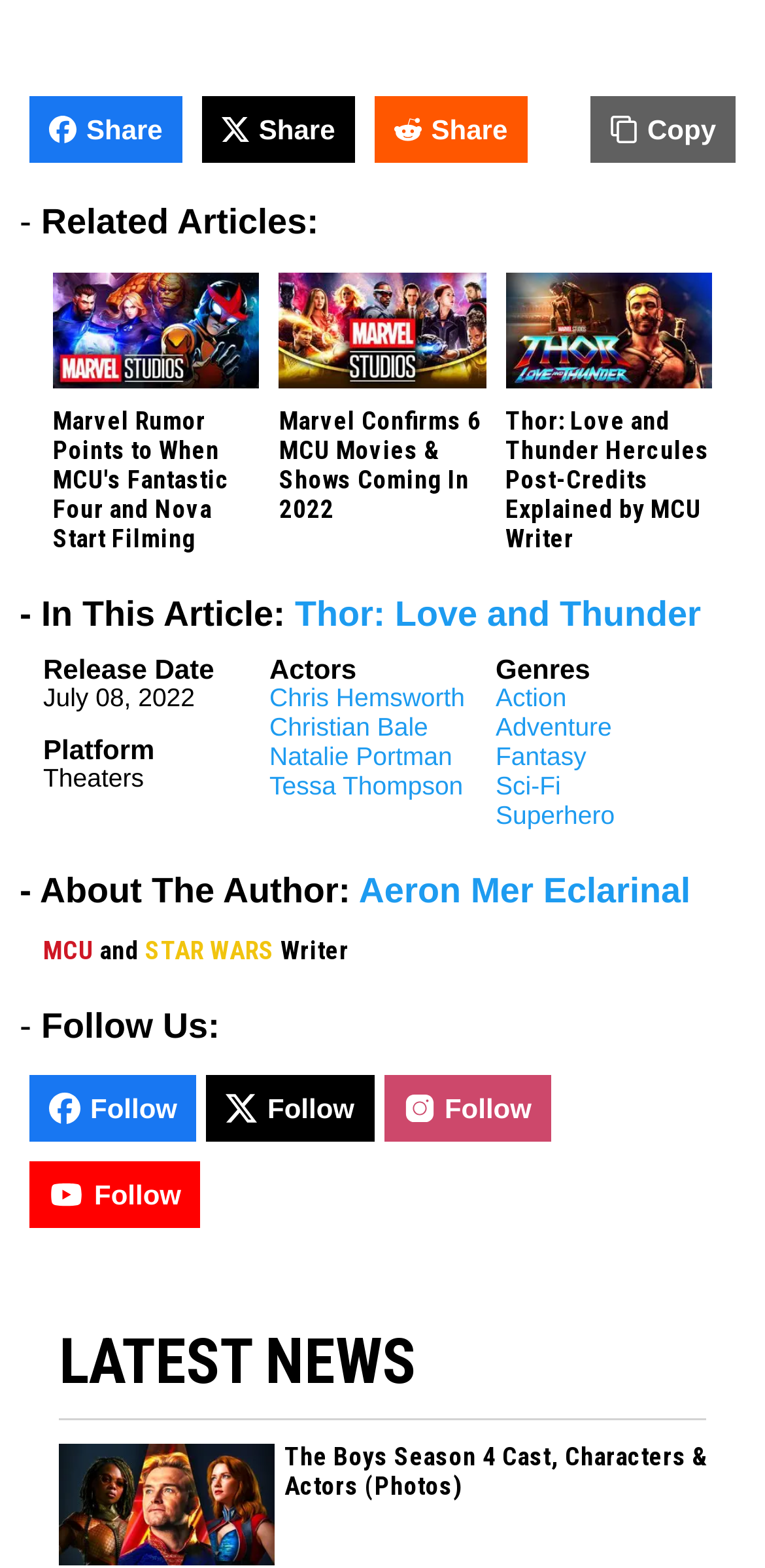Find and provide the bounding box coordinates for the UI element described with: "Tessa Thompson".

[0.352, 0.492, 0.605, 0.511]